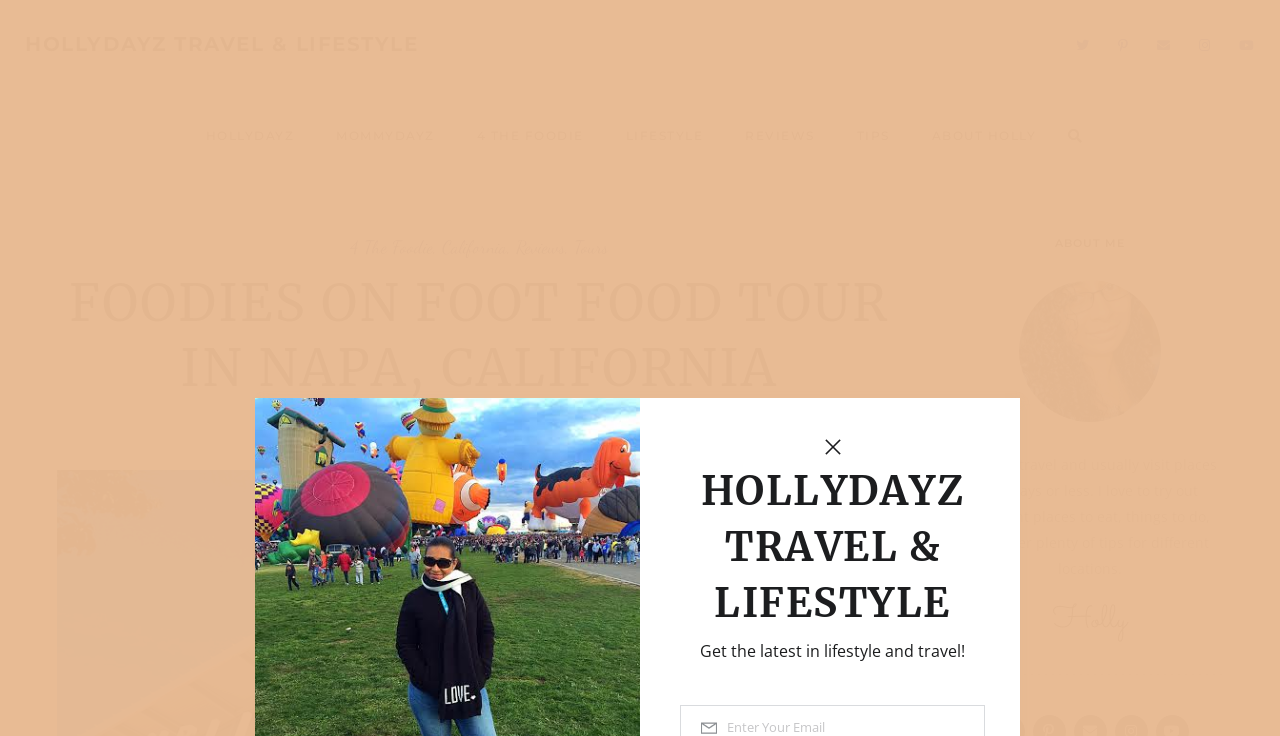What is the category of the article?
Use the screenshot to answer the question with a single word or phrase.

Foodie